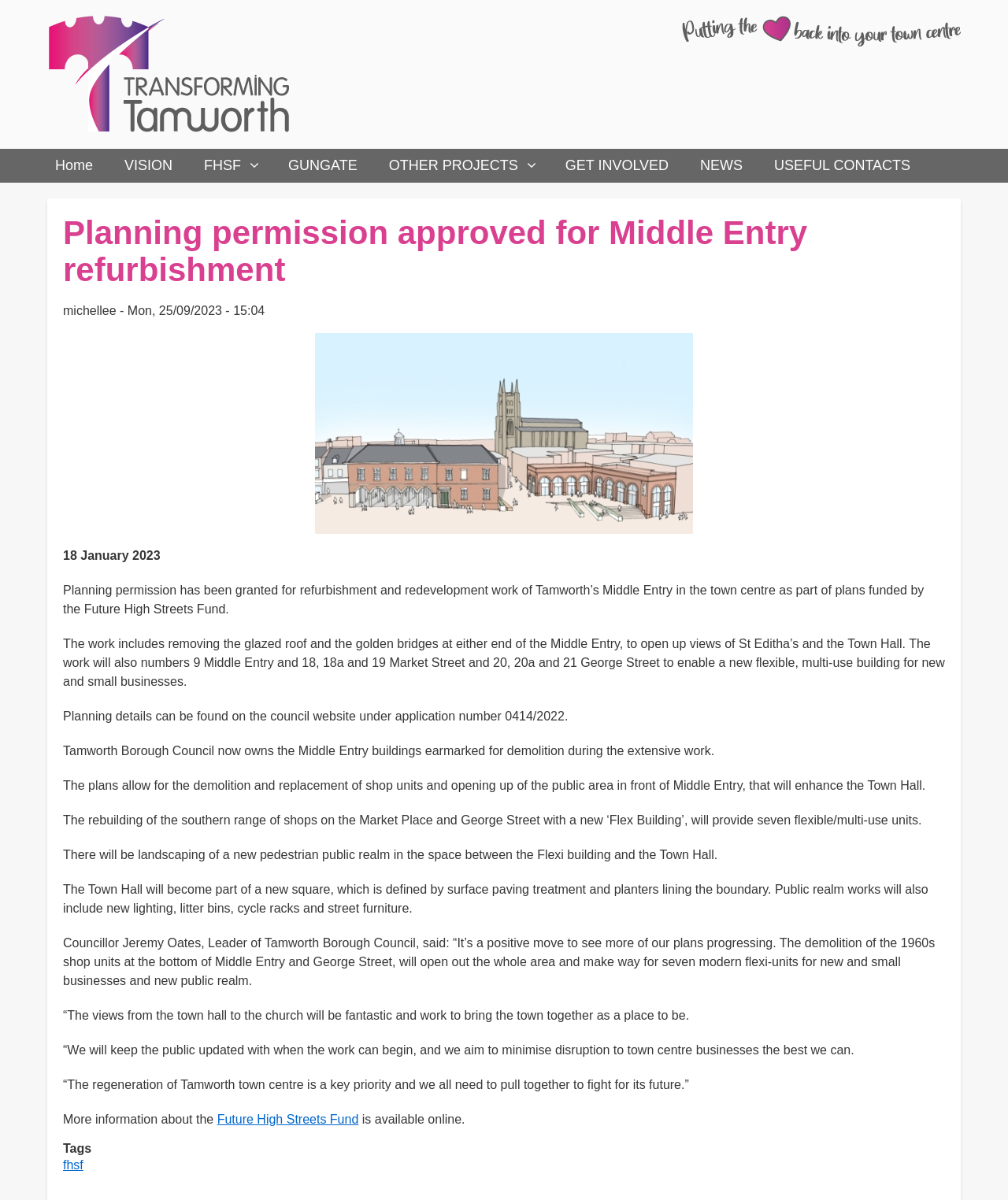Find the bounding box coordinates for the area that should be clicked to accomplish the instruction: "Click on the 'Home' link".

[0.047, 0.013, 0.3, 0.111]